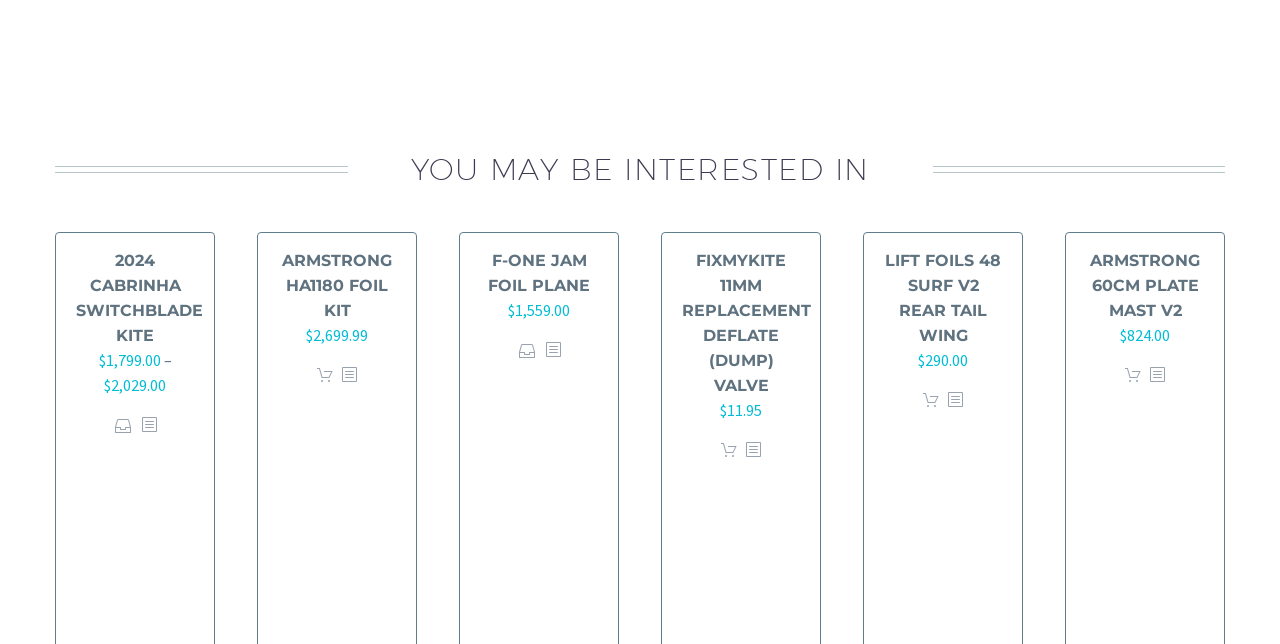Find the bounding box coordinates of the clickable area that will achieve the following instruction: "Download technical datasheets".

None